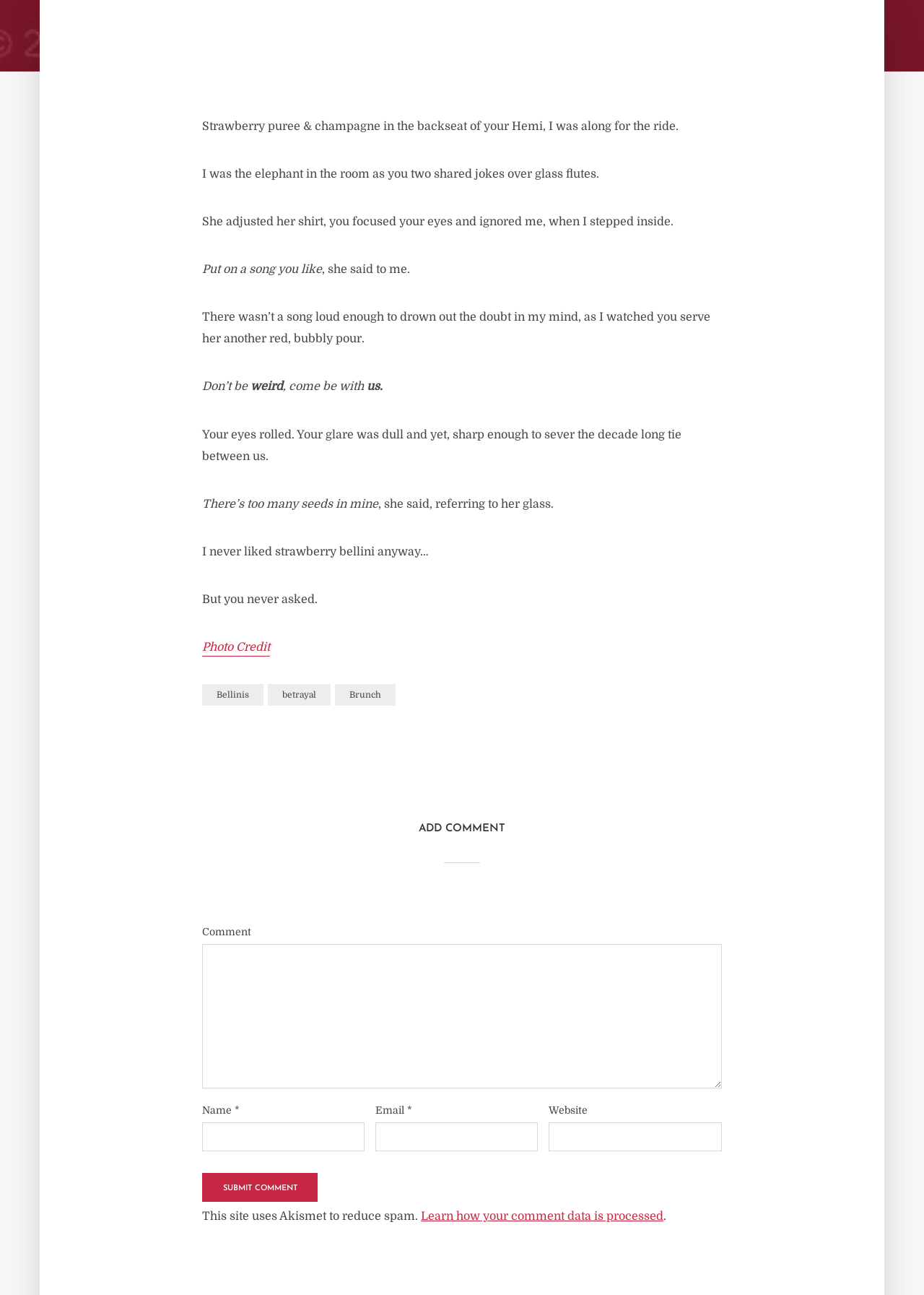What is the topic of the poem?
Answer the question using a single word or phrase, according to the image.

betrayal